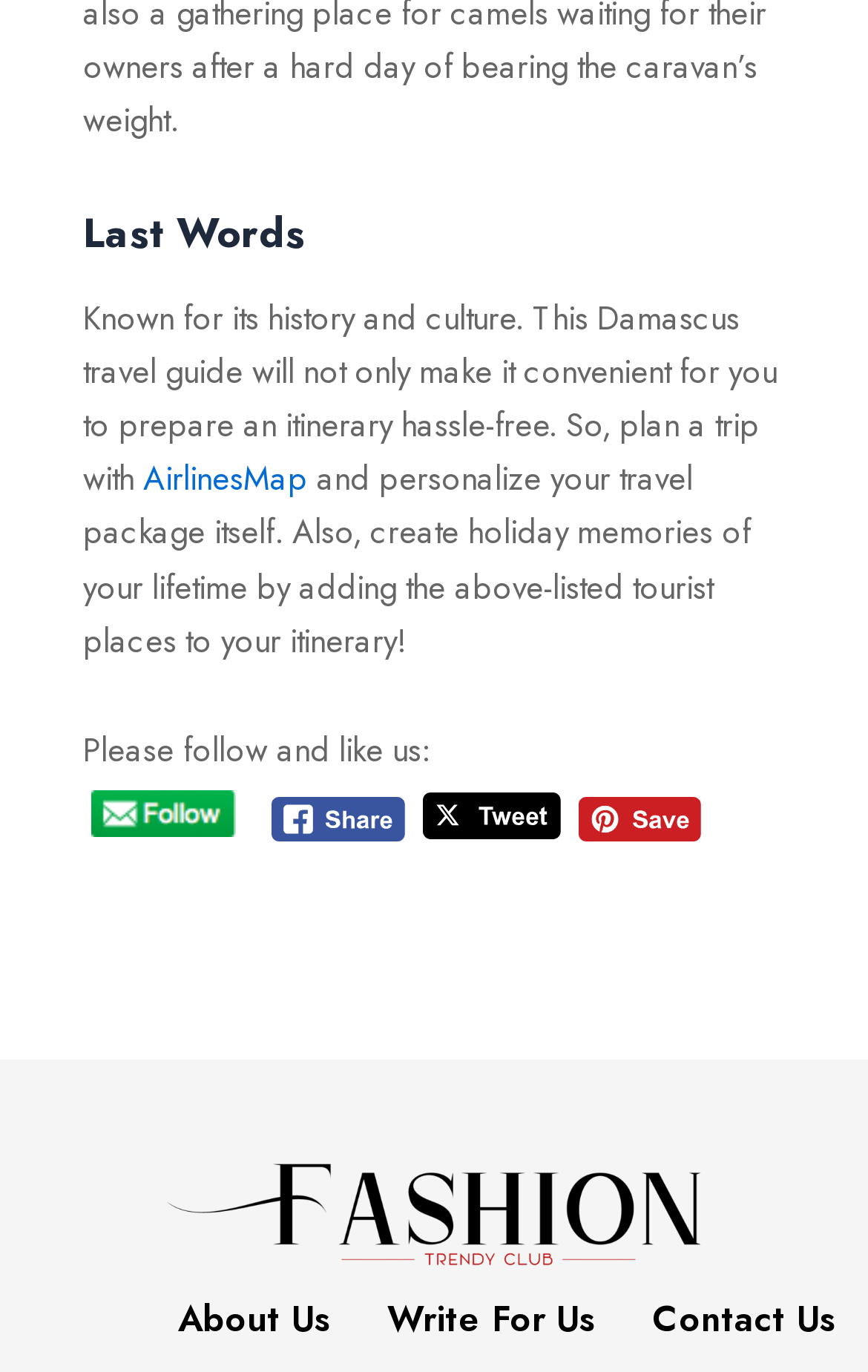What is the theme of the image on the bottom left?
Kindly offer a detailed explanation using the data available in the image.

The image on the bottom left is described as 'Fashion-Trendy-Club-1', which suggests that the theme of the image is related to fashion.